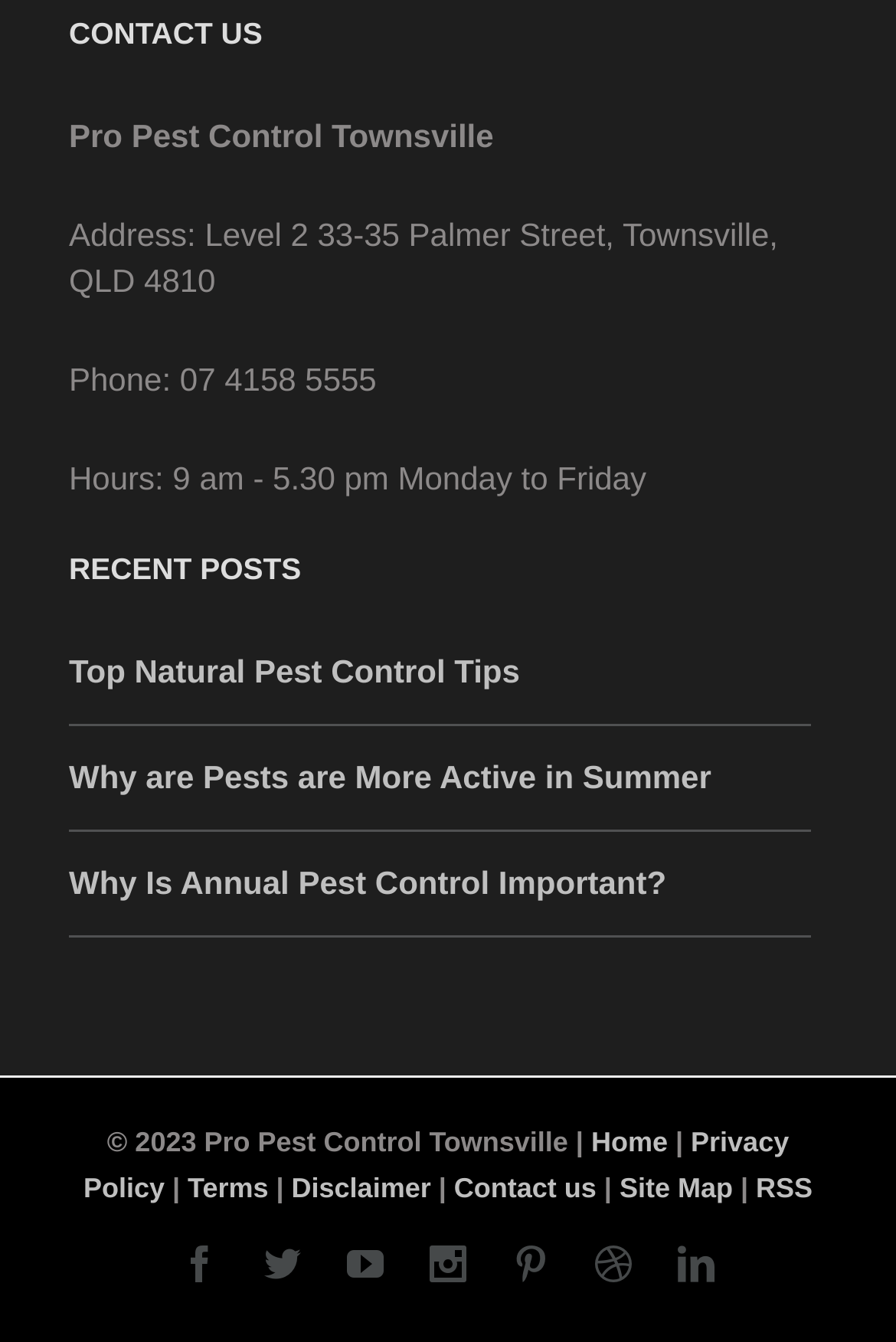Please find the bounding box coordinates of the clickable region needed to complete the following instruction: "check privacy policy". The bounding box coordinates must consist of four float numbers between 0 and 1, i.e., [left, top, right, bottom].

[0.093, 0.84, 0.88, 0.898]